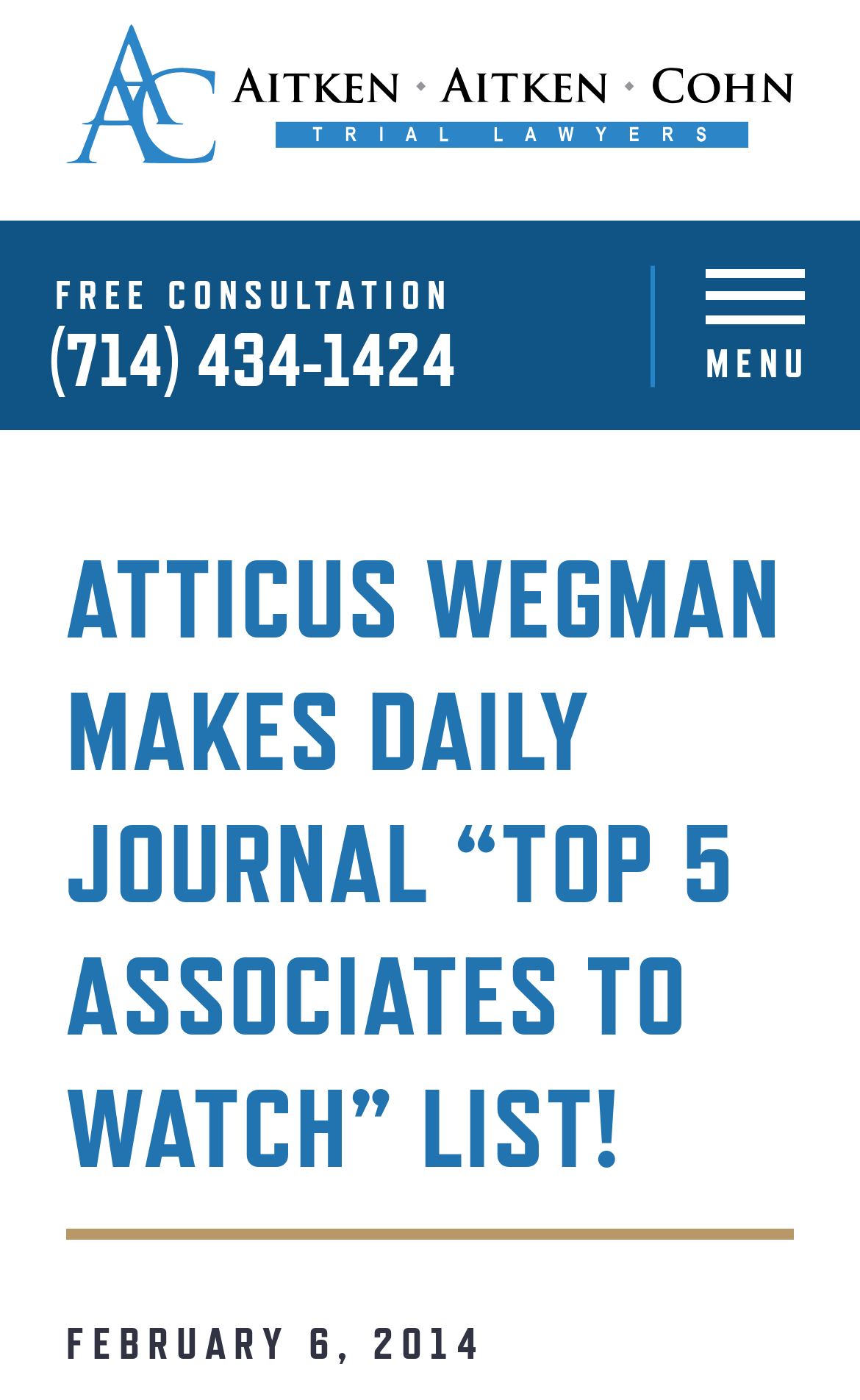What is the logo on the webpage?
Provide a fully detailed and comprehensive answer to the question.

I found the logo by looking at the image element with the description 'firm logo' which is located at the top-left corner of the webpage.